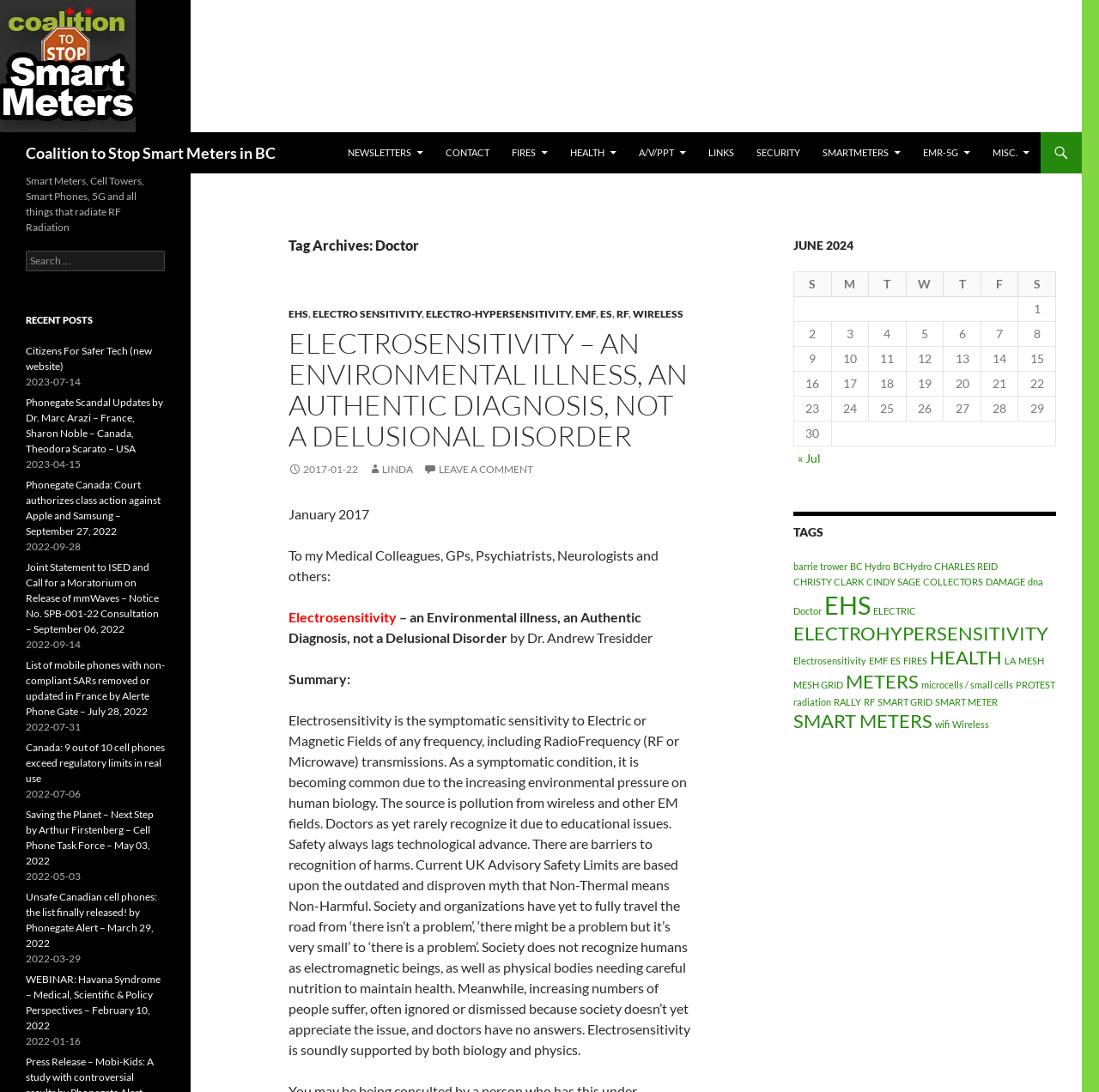Determine the bounding box coordinates of the clickable element to achieve the following action: 'Read the article 'ELECTROSENSITIVITY – AN ENVIRONMENTAL ILLNESS, AN AUTHENTIC DIAGNOSIS, NOT A DELUSIONAL DISORDER''. Provide the coordinates as four float values between 0 and 1, formatted as [left, top, right, bottom].

[0.262, 0.3, 0.633, 0.414]